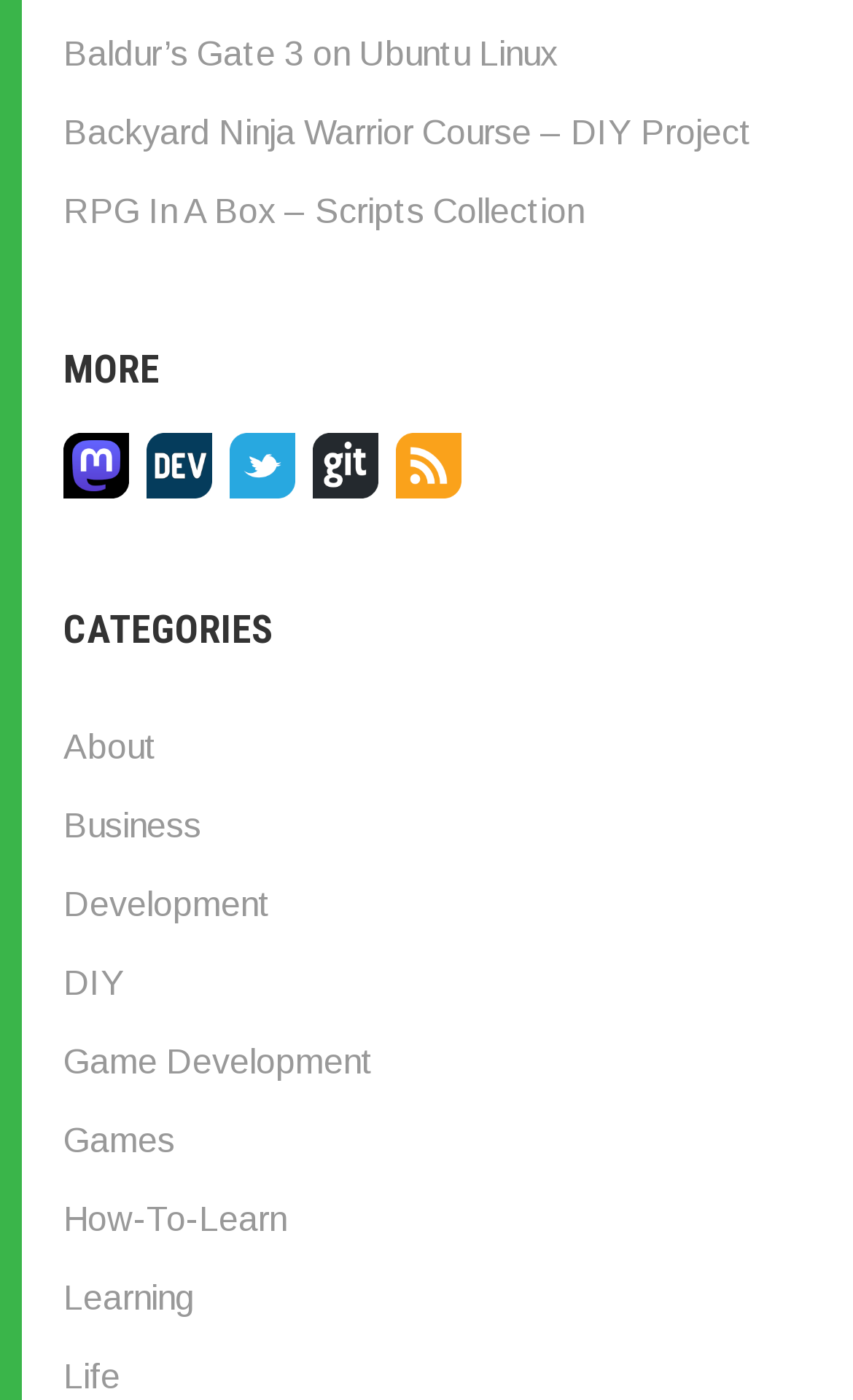What is the last link on the webpage?
Please provide a detailed and thorough answer to the question.

I scrolled down to the bottom of the webpage and found that the last link is 'Life', which is a category.